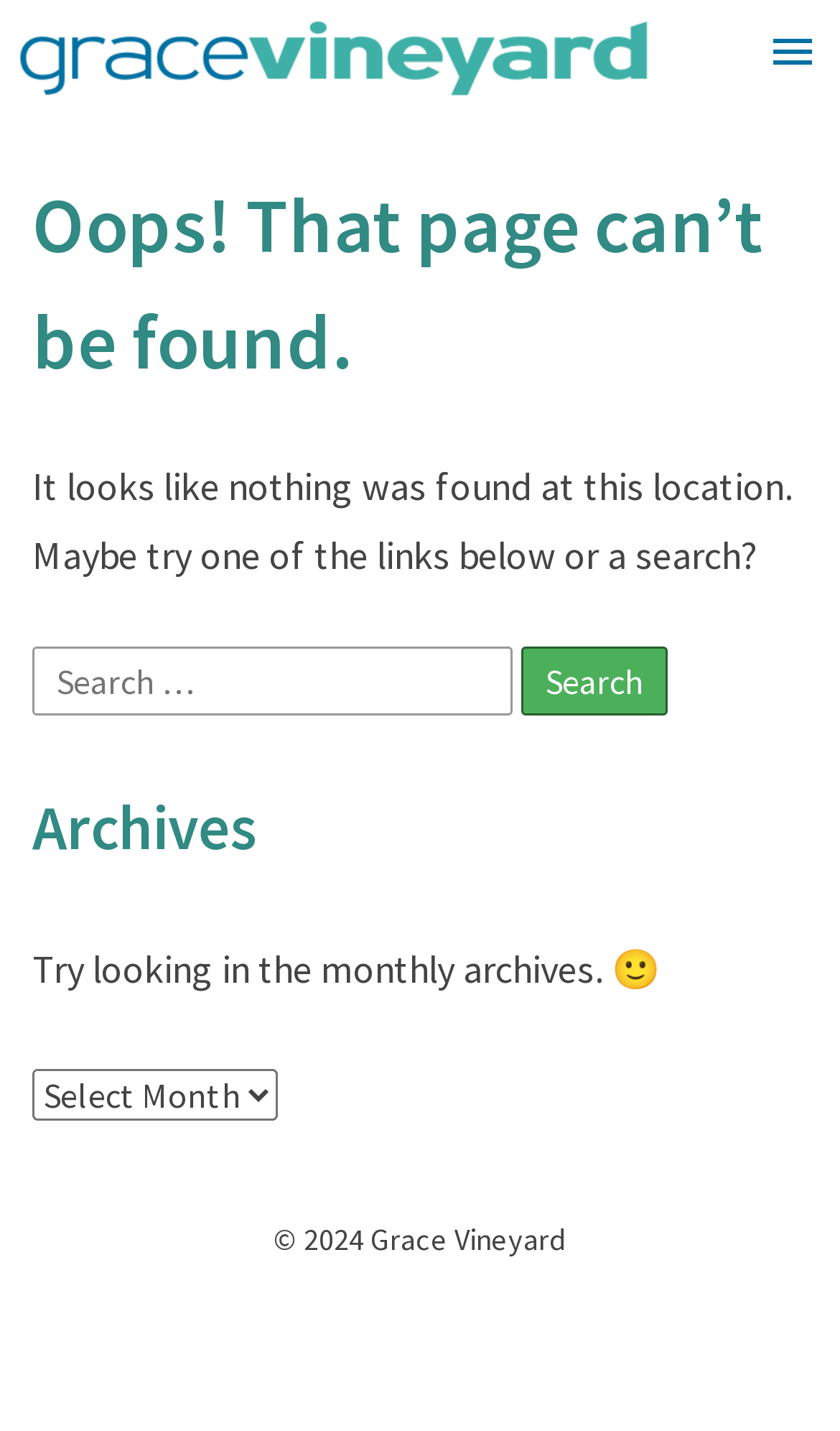Given the element description News, specify the bounding box coordinates of the corresponding UI element in the format (top-left x, top-left y, bottom-right x, bottom-right y). All values must be between 0 and 1.

[0.774, 0.233, 0.985, 0.286]